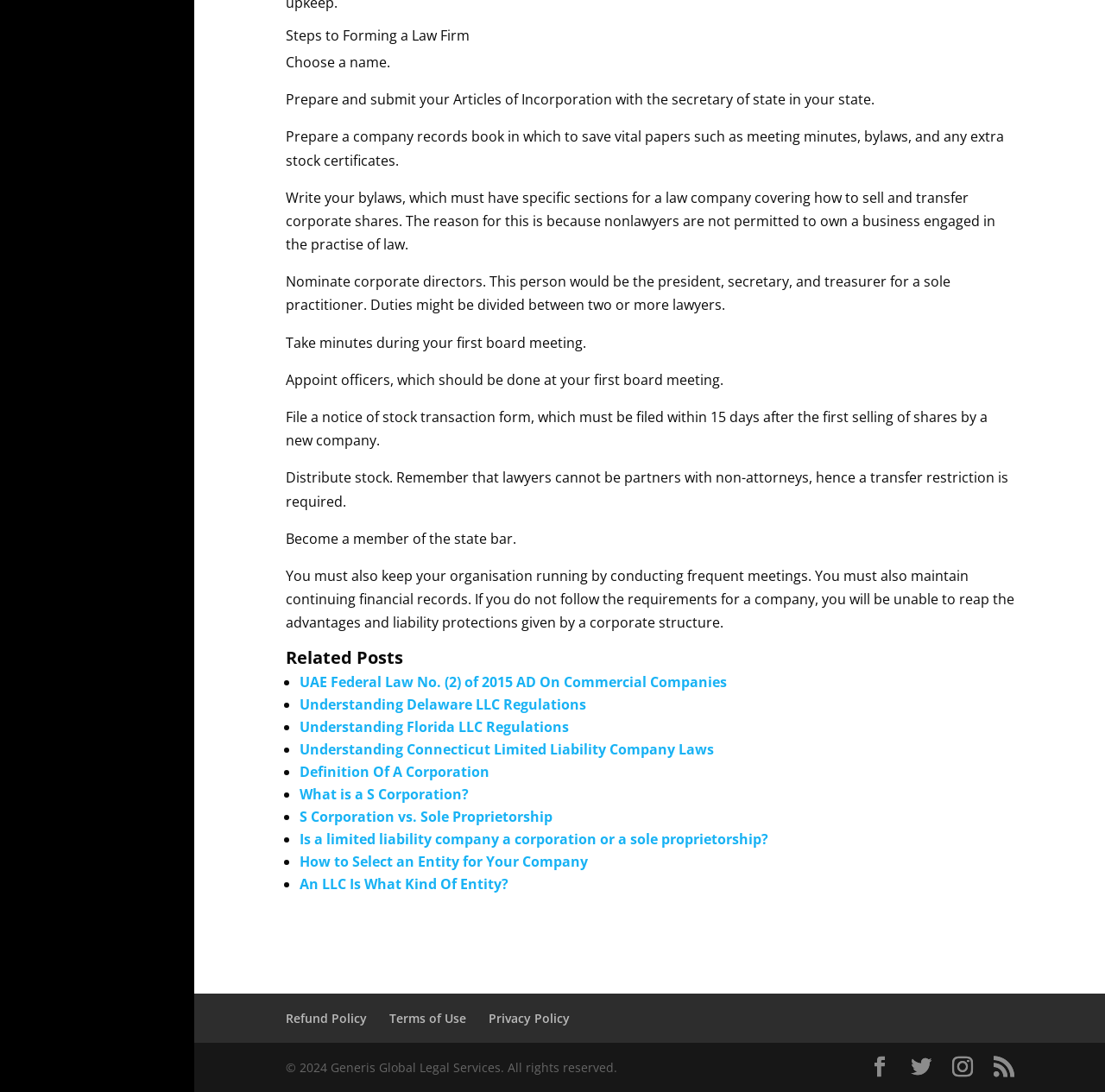Identify the bounding box coordinates for the element you need to click to achieve the following task: "Visit 'Refund Policy'". The coordinates must be four float values ranging from 0 to 1, formatted as [left, top, right, bottom].

[0.258, 0.925, 0.332, 0.94]